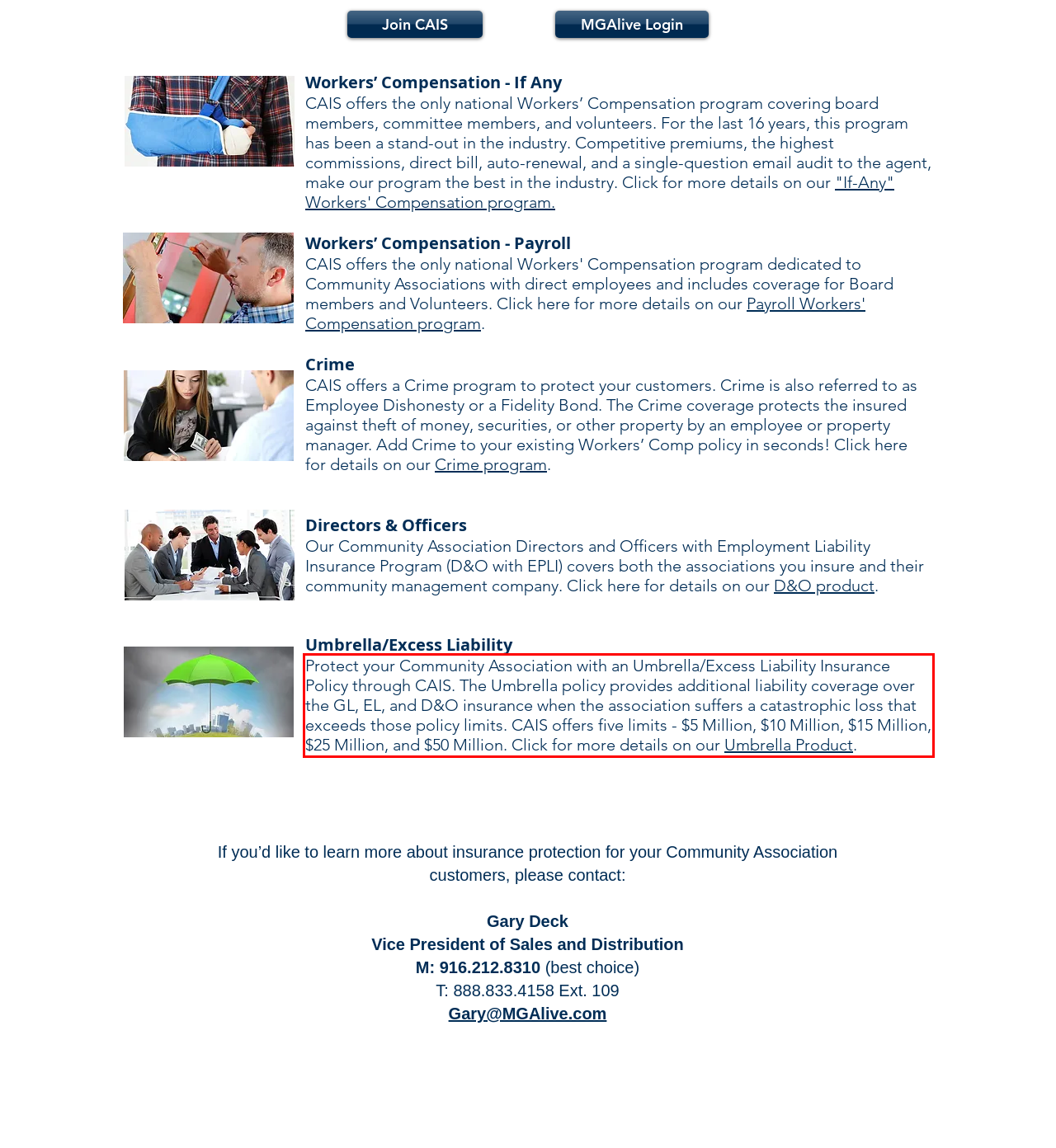From the screenshot of the webpage, locate the red bounding box and extract the text contained within that area.

Protect your Community Association with an Umbrella/Excess Liability Insurance Policy through CAIS. The Umbrella policy provides additional liability coverage over the GL, EL, and D&O insurance when the association suffers a catastrophic loss that exceeds those policy limits. CAIS offers five limits - $5 Million, $10 Million, $15 Million, $25 Million, and $50 Million. Click for more details on our Umbrella Product.